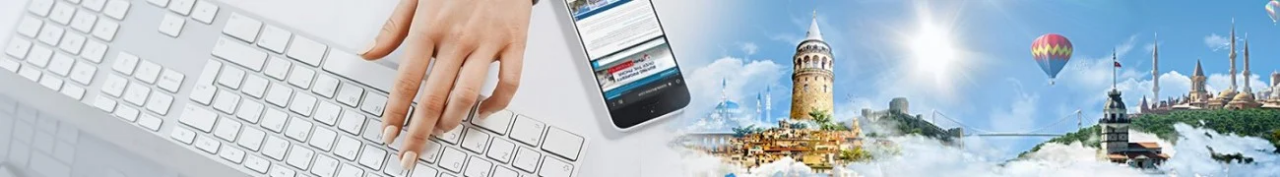What is featured in the background montage?
Please utilize the information in the image to give a detailed response to the question.

The background of the image features a beautiful montage that includes iconic landmarks and scenes from Turkey, such as a historical tower and colorful hot air balloons floating against a bright, sunny sky.